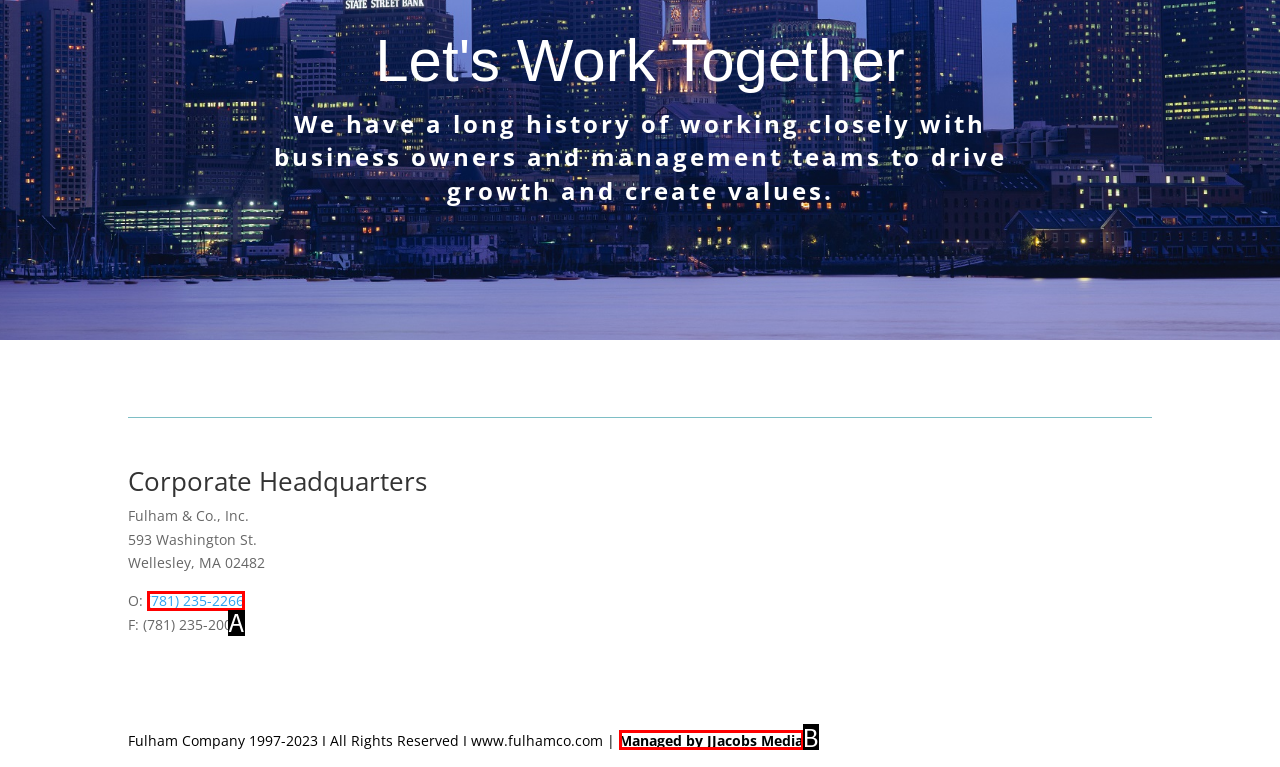With the provided description: (781) 235-2266, select the most suitable HTML element. Respond with the letter of the selected option.

A